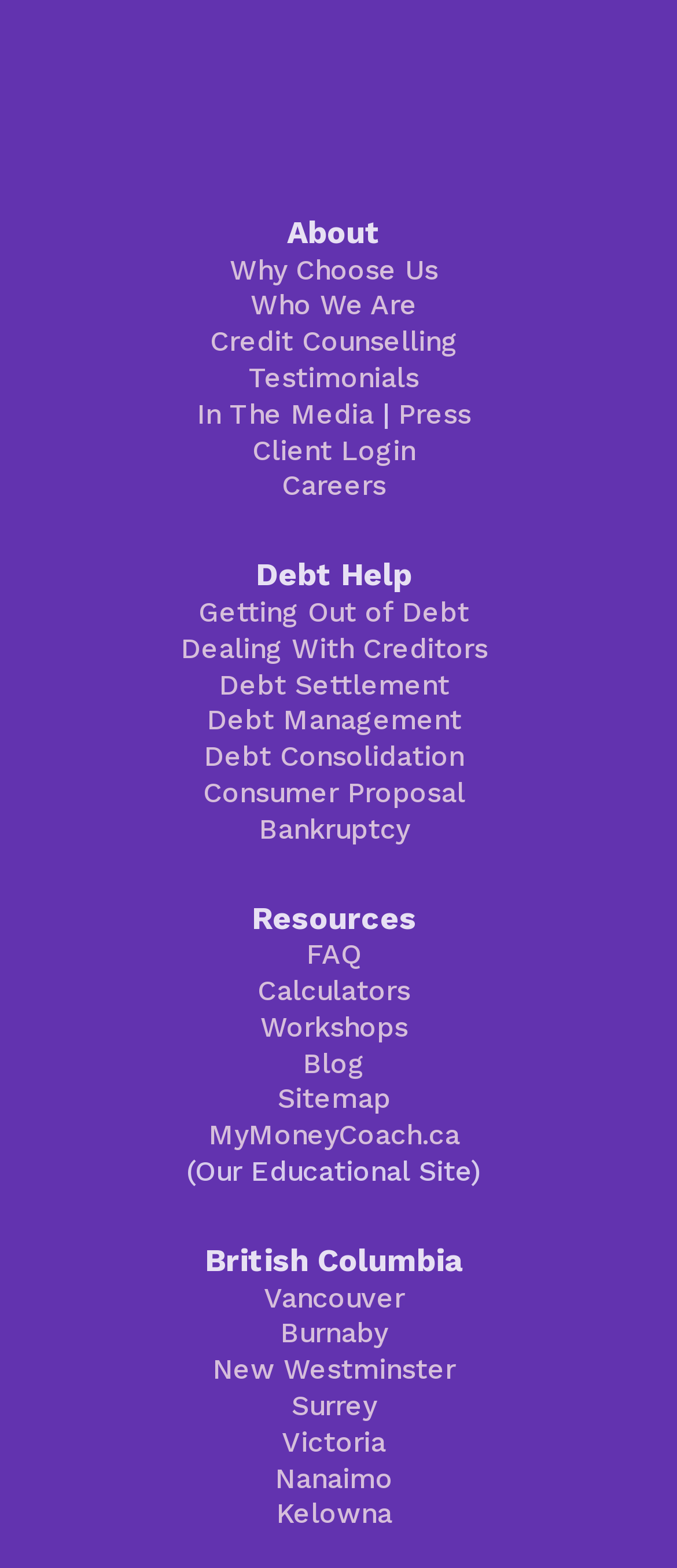Answer the question below using just one word or a short phrase: 
What is the last link in the 'Resources' section?

Sitemap